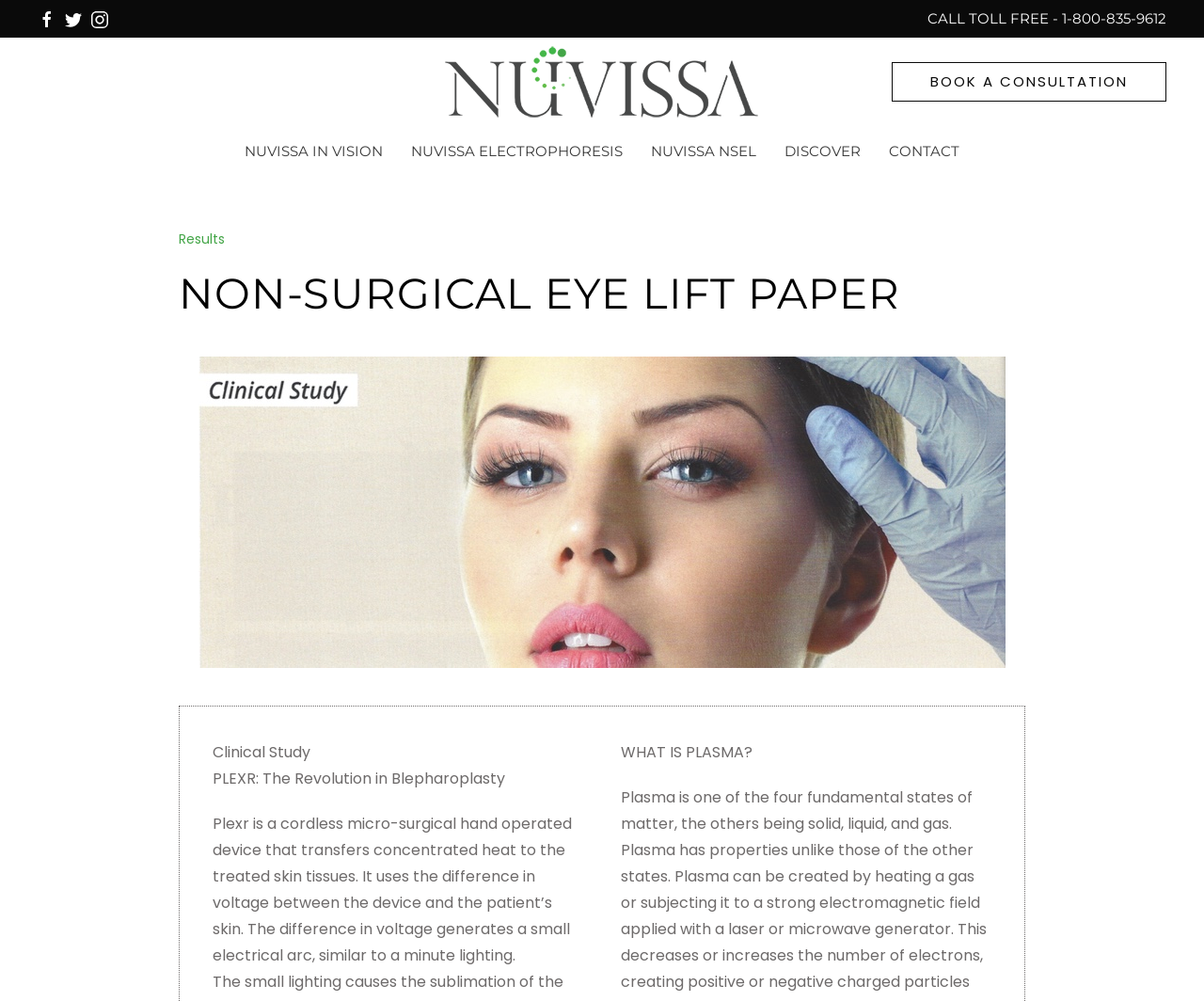Can you show the bounding box coordinates of the region to click on to complete the task described in the instruction: "Book a consultation"?

[0.74, 0.062, 0.968, 0.101]